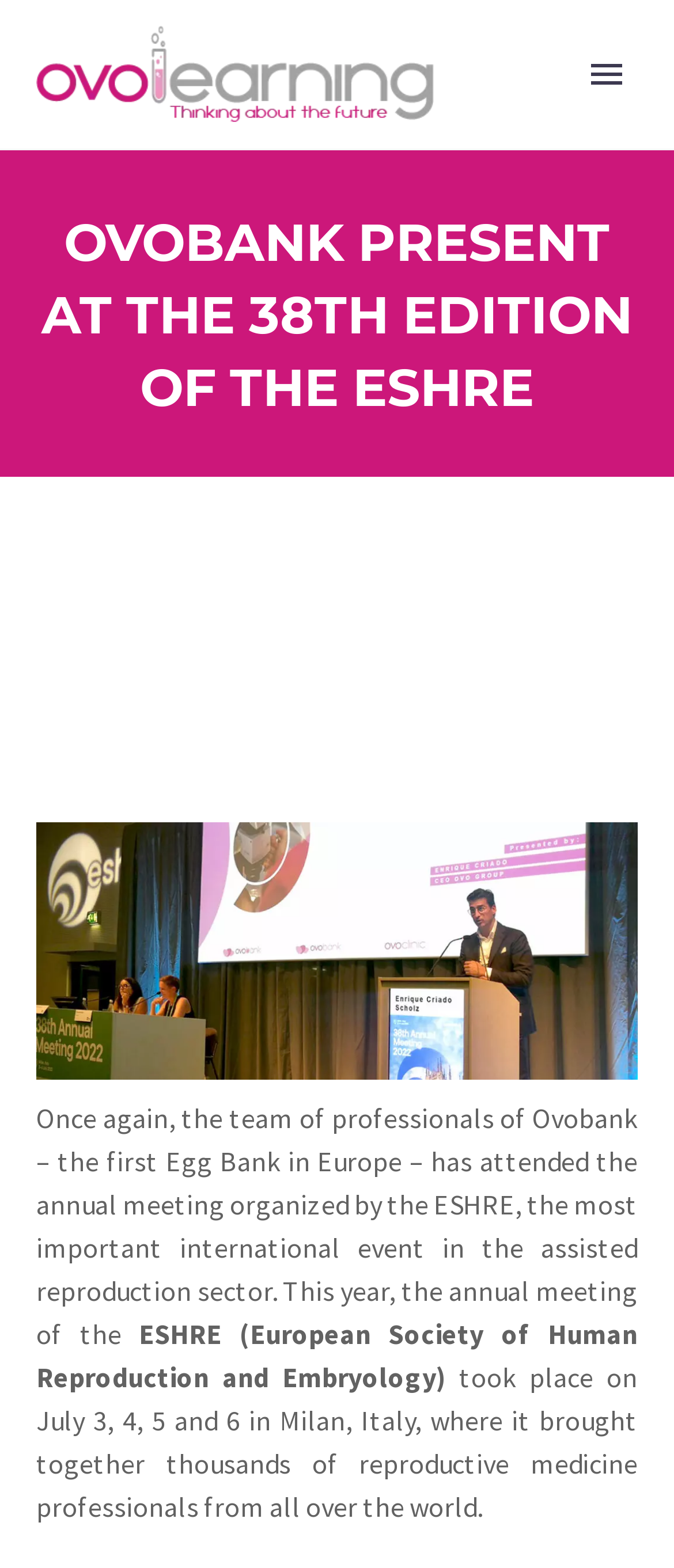Determine the main text heading of the webpage and provide its content.

OVOBANK PRESENT AT THE 38TH EDITION OF THE ESHRE